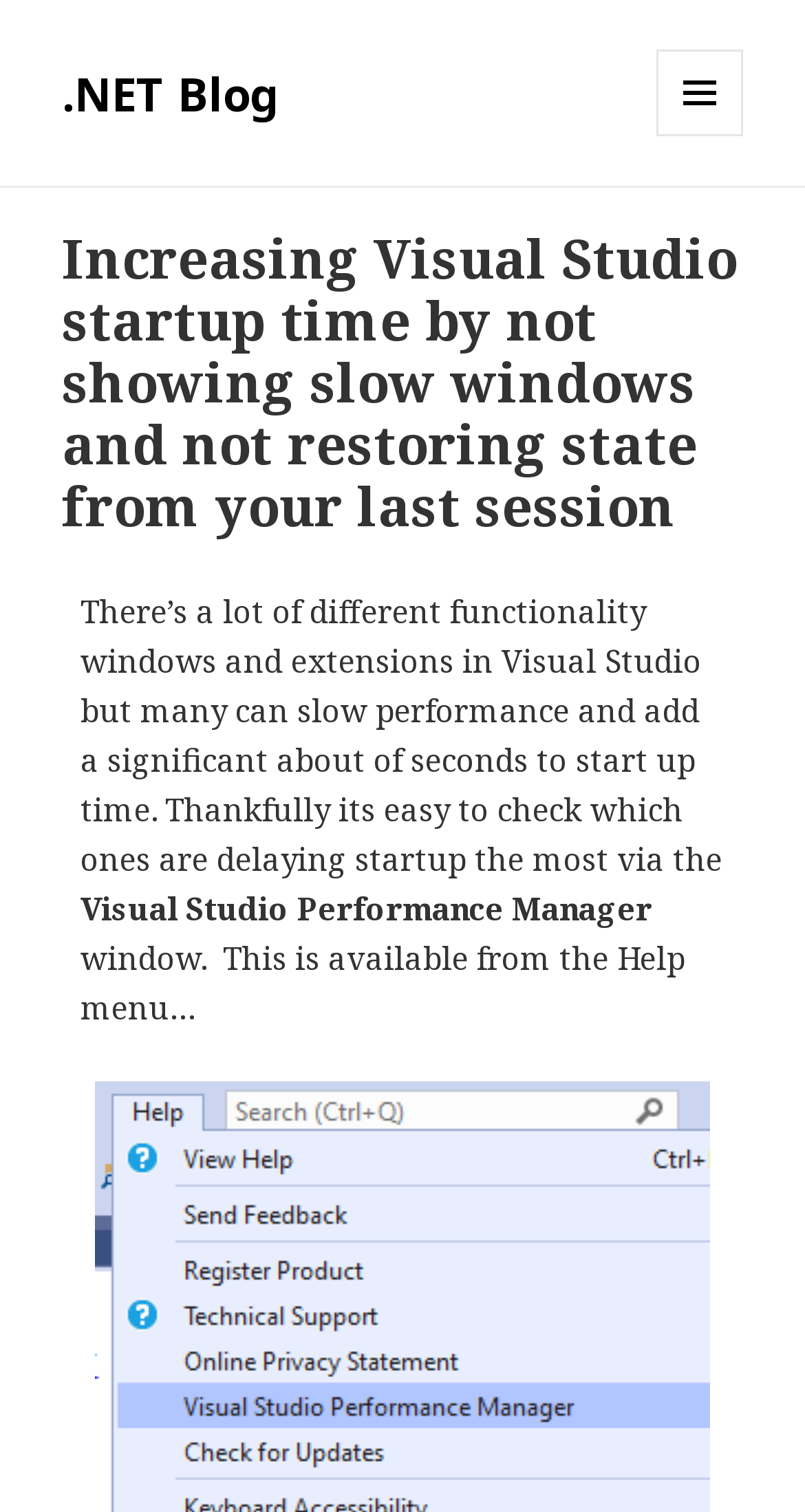Give a one-word or phrase response to the following question: What is the purpose of the Visual Studio Performance Manager?

Check which windows delay startup the most